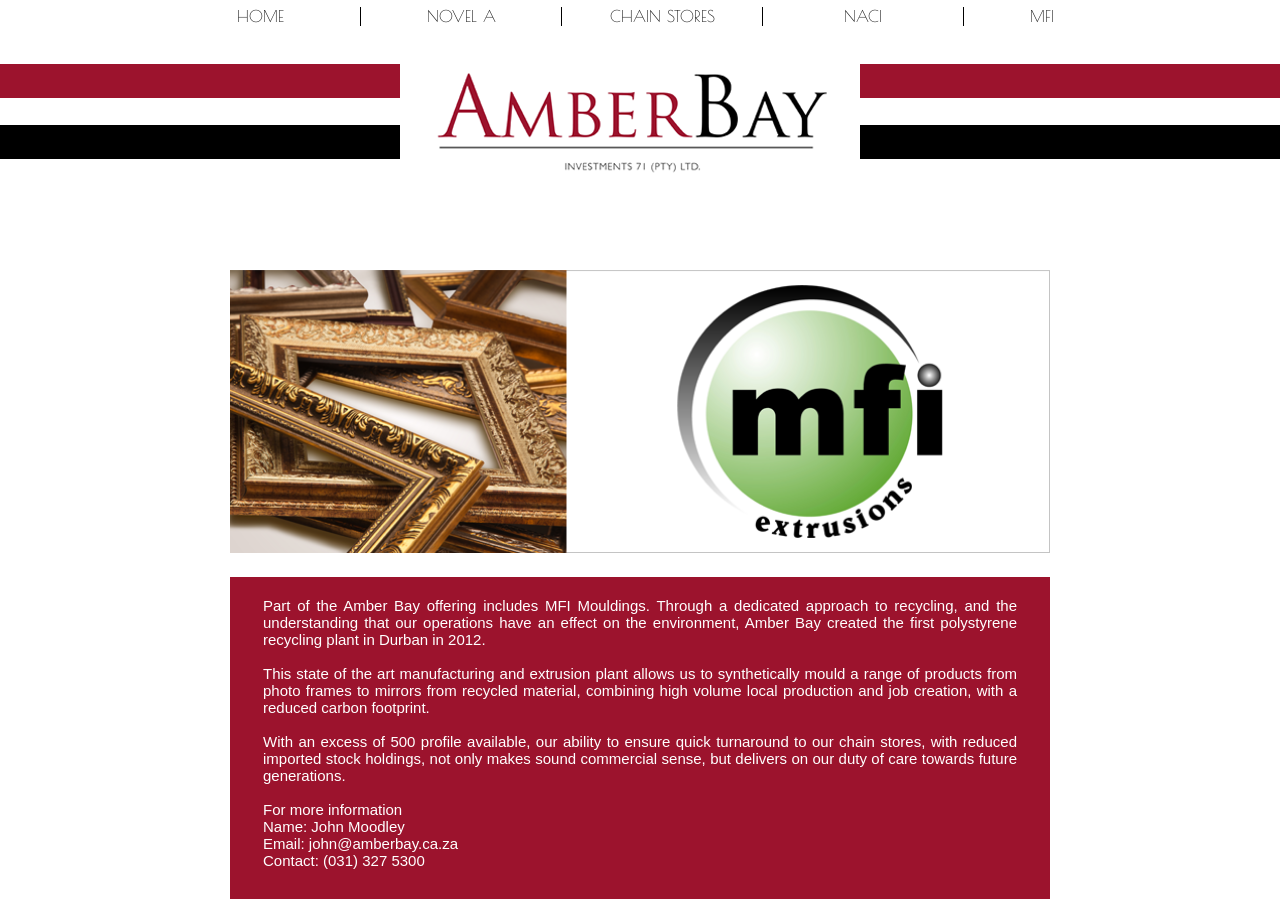Using the given element description, provide the bounding box coordinates (top-left x, top-left y, bottom-right x, bottom-right y) for the corresponding UI element in the screenshot: MFI

[0.805, 0.008, 0.824, 0.028]